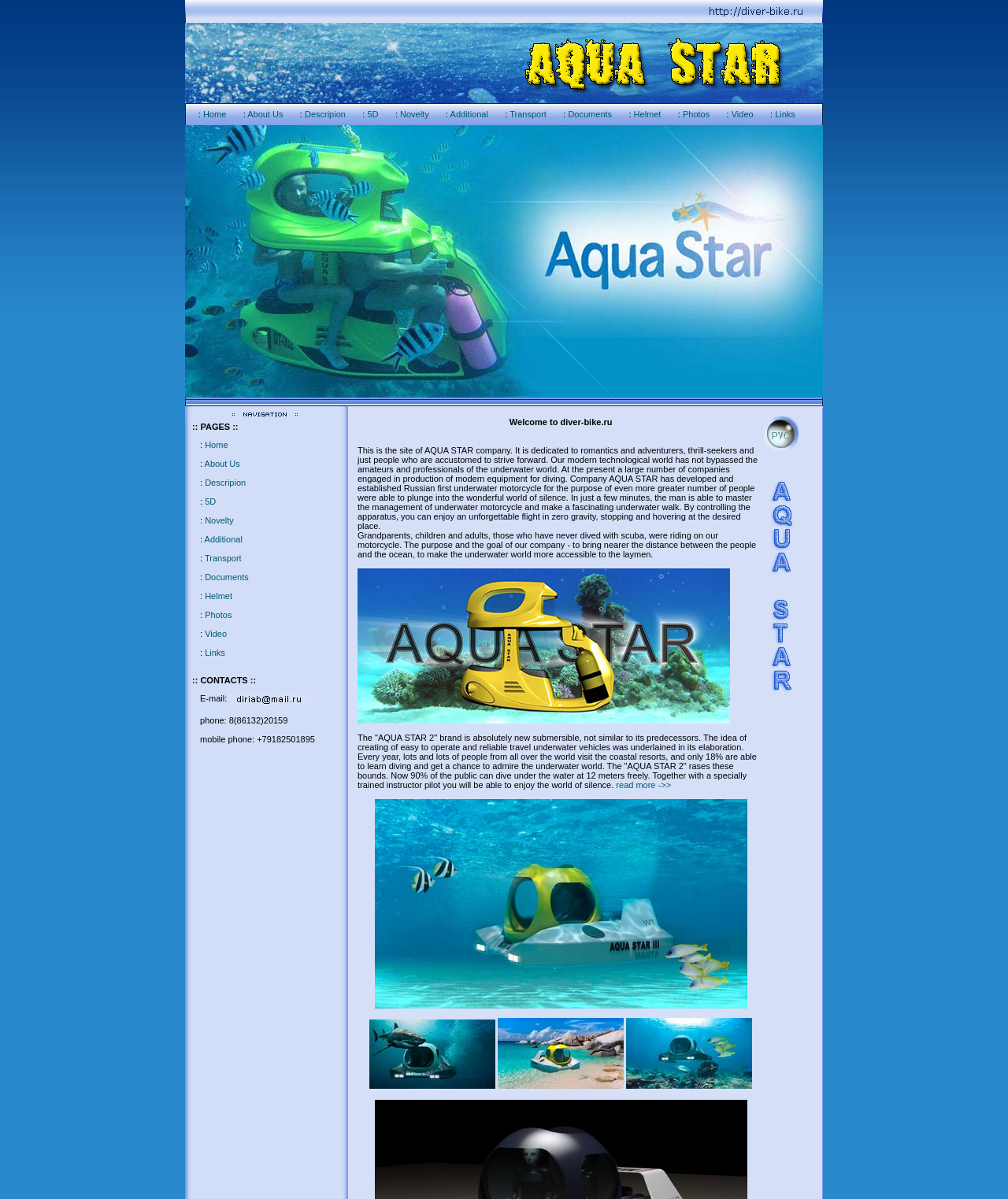For the following element description, predict the bounding box coordinates in the format (top-left x, top-left y, bottom-right x, bottom-right y). All values should be floating point numbers between 0 and 1. Description: parent_node: E-mail:

[0.225, 0.578, 0.312, 0.586]